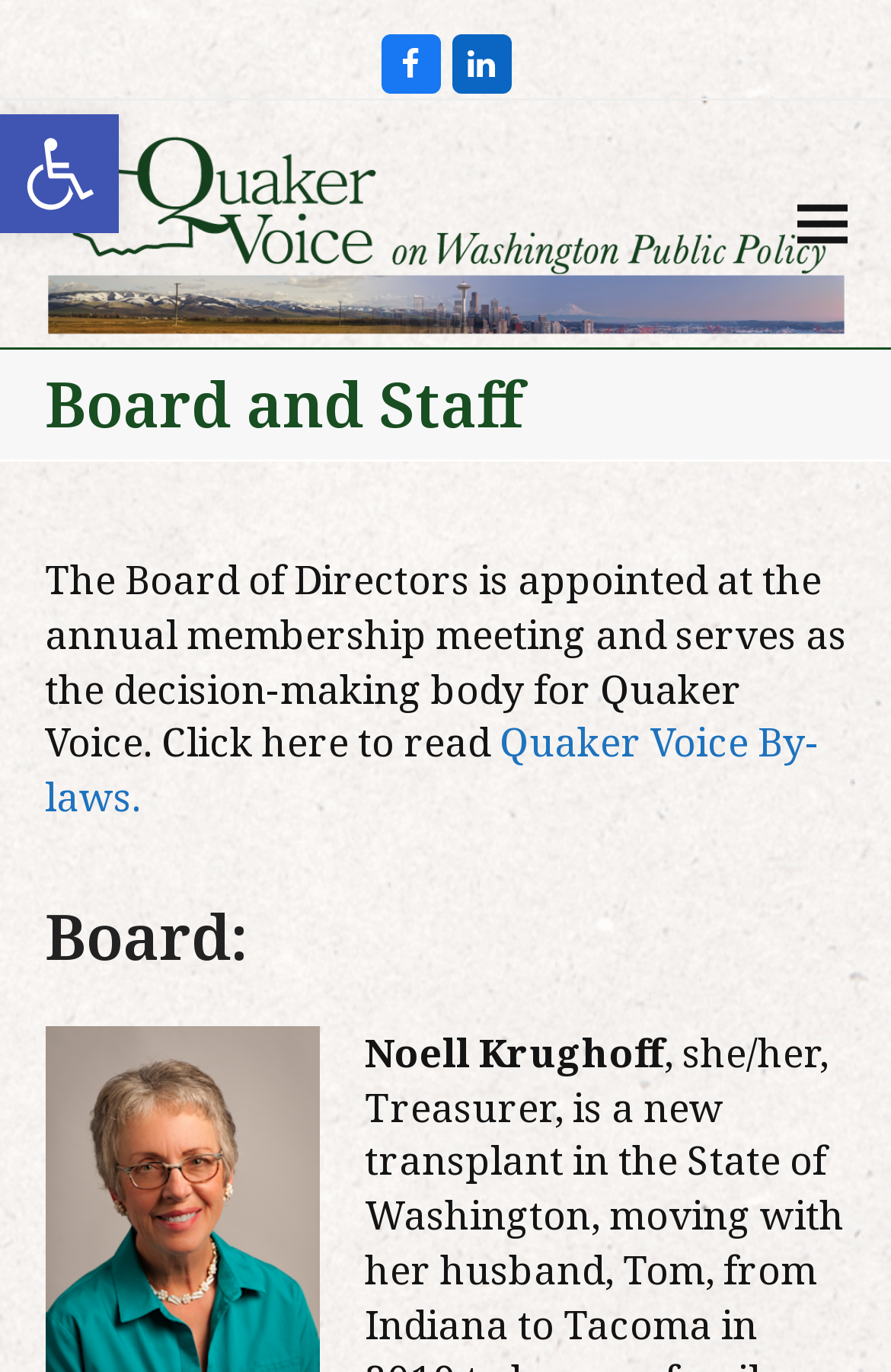Please examine the image and provide a detailed answer to the question: What is the role of the Board of Directors?

The role of the Board of Directors can be found in the StaticText element which has a bounding box coordinate of [0.05, 0.403, 0.95, 0.56]. The text states that the Board of Directors 'serves as the decision-making body for Quaker Voice'.